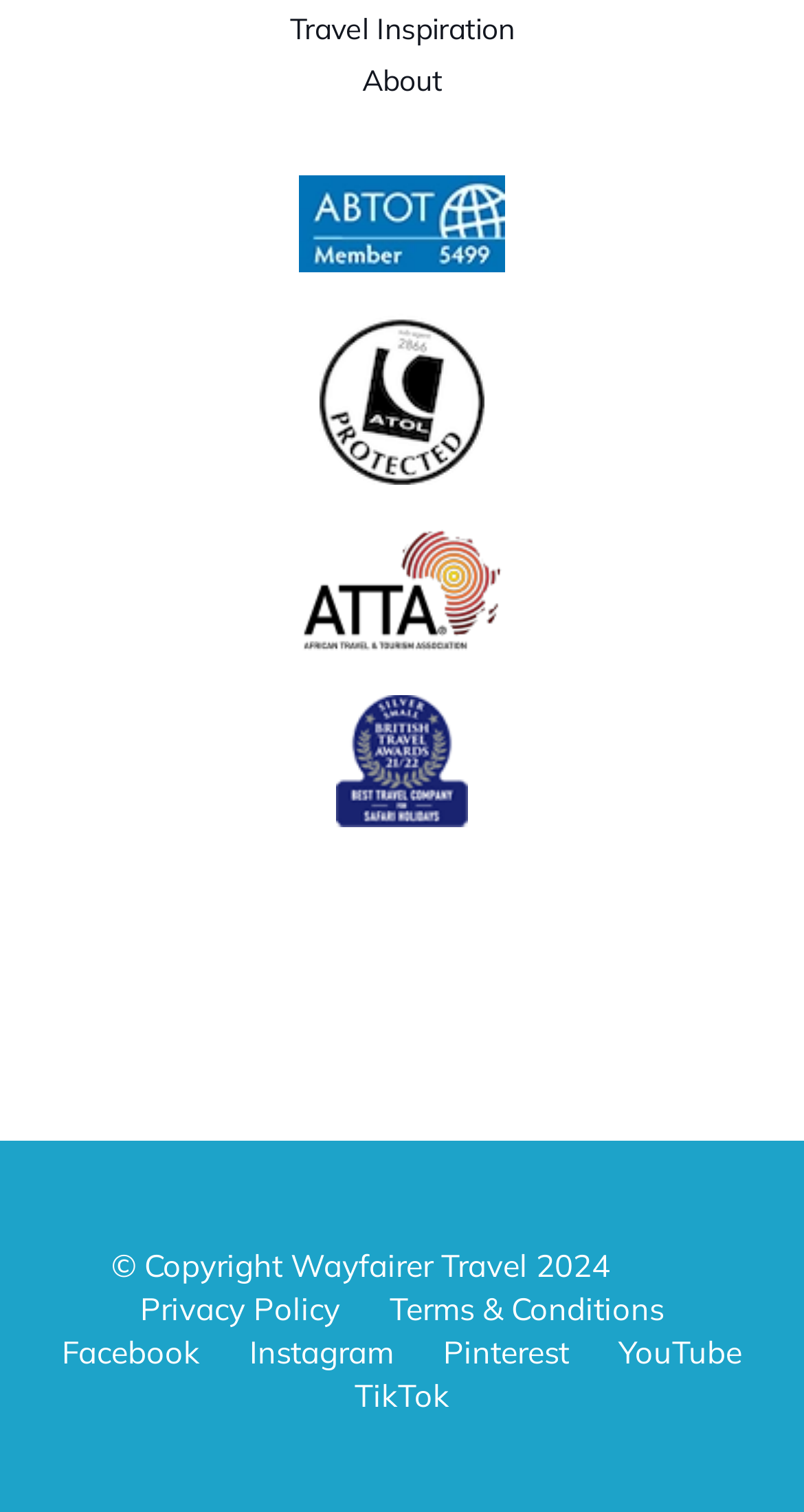Determine the bounding box coordinates of the area to click in order to meet this instruction: "Click Travel Inspiration".

[0.36, 0.007, 0.64, 0.032]